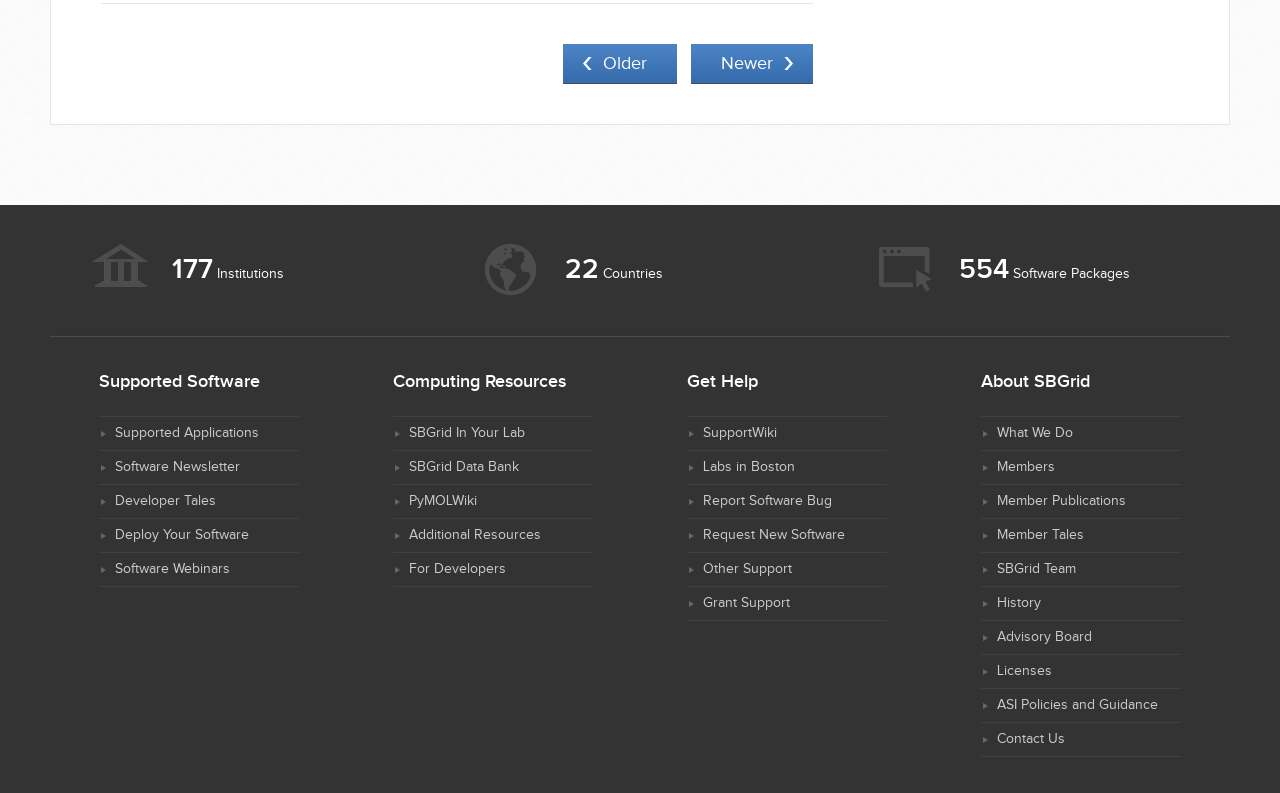Please locate the clickable area by providing the bounding box coordinates to follow this instruction: "View older posts".

[0.44, 0.055, 0.529, 0.105]